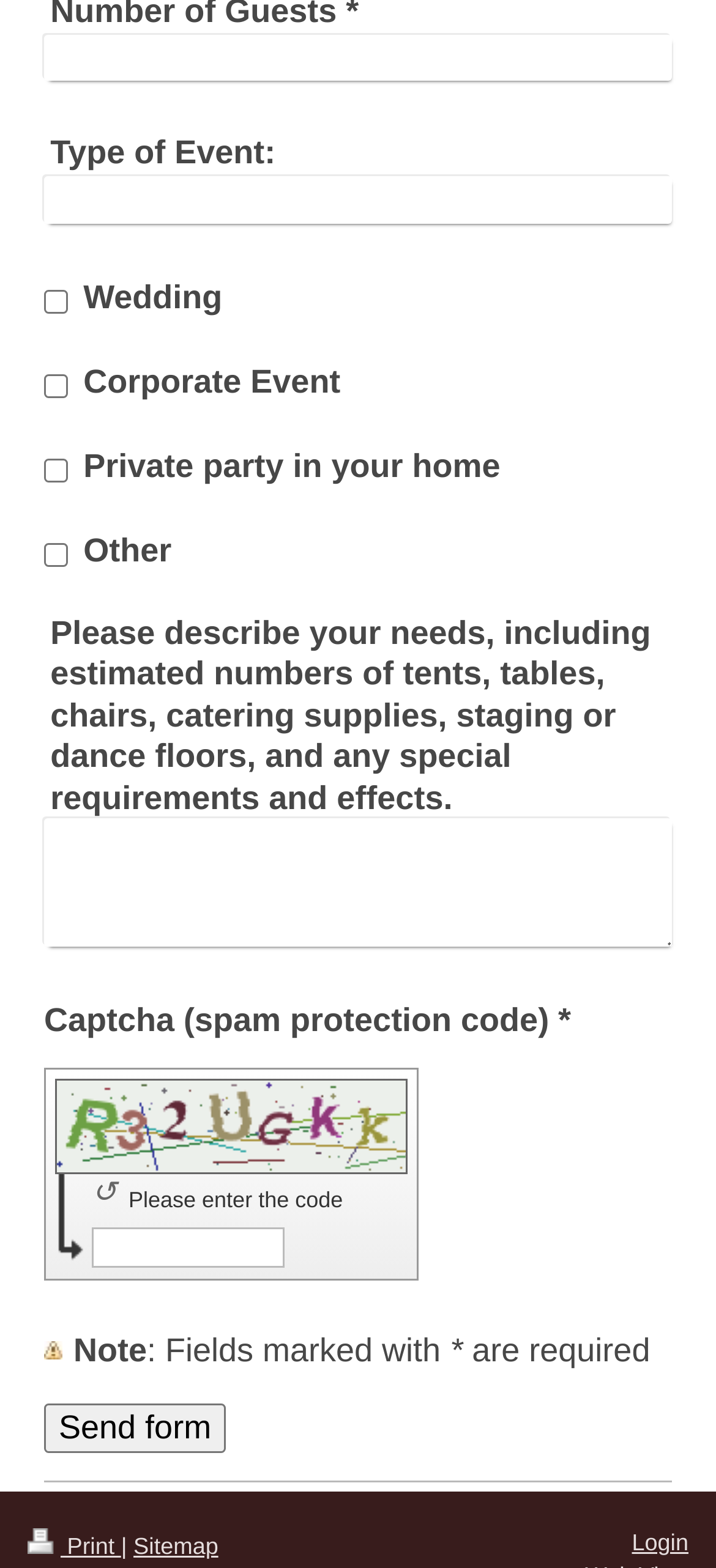Please predict the bounding box coordinates of the element's region where a click is necessary to complete the following instruction: "Check the wedding checkbox". The coordinates should be represented by four float numbers between 0 and 1, i.e., [left, top, right, bottom].

[0.062, 0.184, 0.095, 0.2]